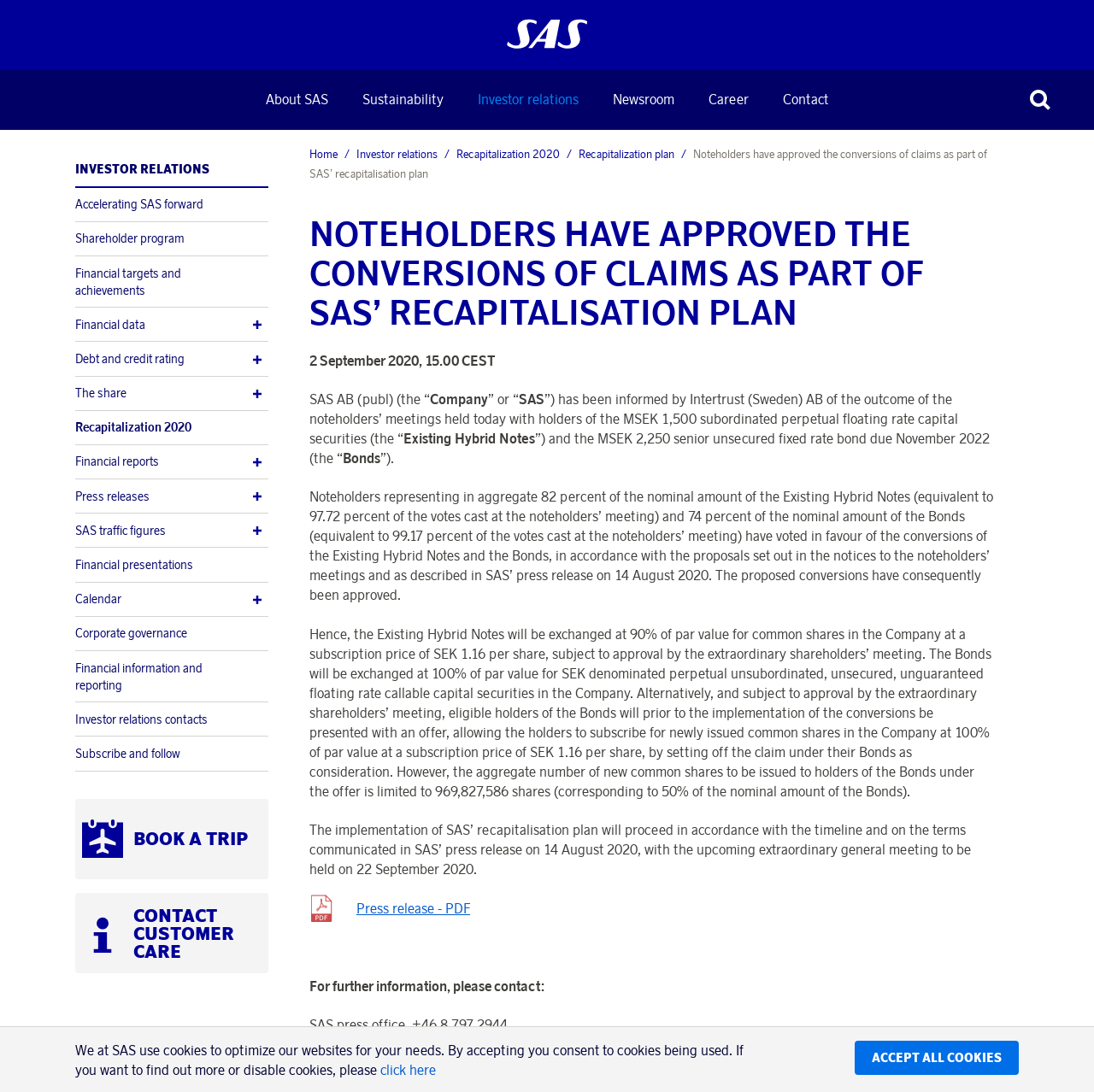Explain in detail what you observe on this webpage.

This webpage is about SAS's recapitalization plan, specifically the approval of noteholders for the conversions of claims. At the top, there is a logotype image and a main navigation menu with links to various sections of the website, including "About SAS", "Sustainability", "Investor relations", "Newsroom", "Career", and "Contact". 

On the right side, there is a search box with a submit button. Below the navigation menu, there is a section navigation menu with links to various investor relations topics, including "Accelerating SAS forward", "Shareholder program", "Financial targets and achievements", and more.

The main content of the webpage is a news article about the approval of noteholders for the conversions of claims as part of SAS's recapitalization plan. The article is divided into several paragraphs, with headings and static text describing the outcome of the noteholders' meetings, the proposed conversions, and the implementation of the recapitalization plan.

On the right side, there are two prominent links: "BOOK A TRIP" and "CONTACT CUSTOMER CARE". Below the main content, there is a breadcrumb navigation menu showing the current page's location in the website's hierarchy. At the bottom, there is a link to a press release in PDF format and contact information for the SAS press office and investor relations.

Finally, there is a cookie consent message at the very bottom of the page, with a link to learn more about cookies and an "ACCEPT ALL COOKIES" button.